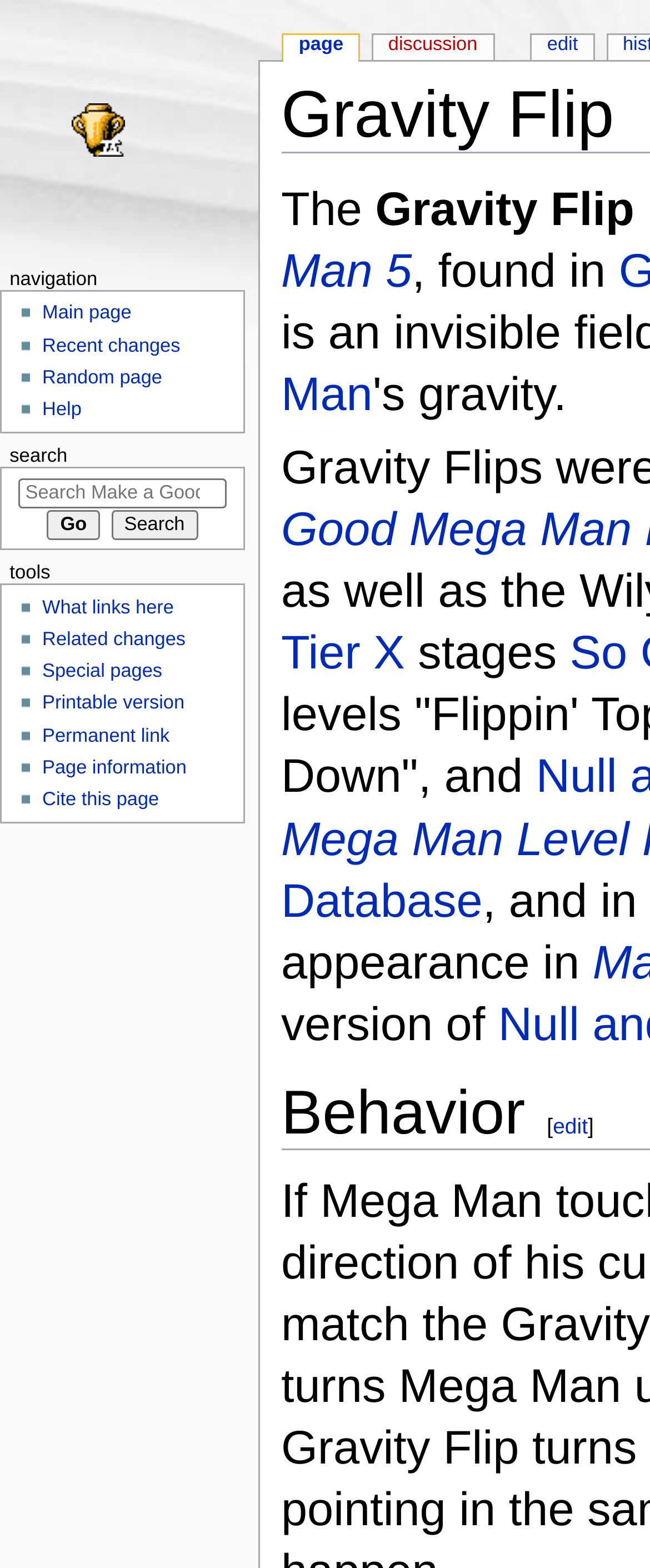Summarize the webpage with a detailed and informative caption.

This webpage is about the "Gravity Flip - Make a Good Mega Man Level Contest". At the top left corner, there is a link to "Visit the main page". Below it, there is a navigation section with a heading "navigation" and a list of links, including "Main page", "Recent changes", "Random page", and "Help". Each link has a corresponding shortcut key.

To the right of the navigation section, there is a search bar with a heading "search" and a search box where users can input their queries. The search box has a shortcut key and is accompanied by two buttons, "Go" and "Search".

Below the search bar, there is a section with a heading "tools" that contains a list of links, including "What links here", "Related changes", "Special pages", "Printable version", "Permanent link", "Page information", and "Cite this page". Each link has a corresponding shortcut key.

In the main content area, there is a link to "Tier X" stages, followed by a text "found in" and another link to "edit". There is also a text "Jump to:" with links to "navigation" and "search" next to it.

At the top right corner, there are three links: "page", "discussion", and "edit", each with a shortcut key.